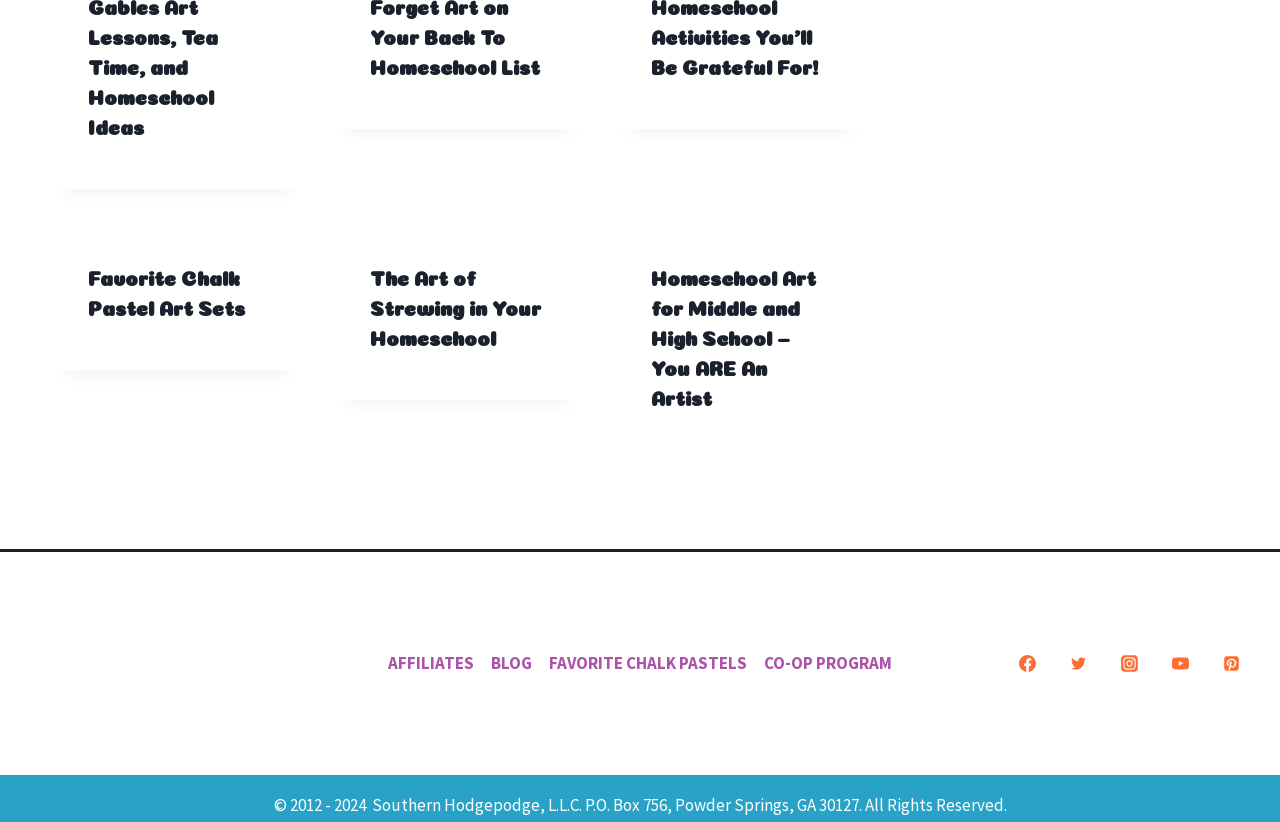From the element description Favorite Chalk Pastels, predict the bounding box coordinates of the UI element. The coordinates must be specified in the format (top-left x, top-left y, bottom-right x, bottom-right y) and should be within the 0 to 1 range.

[0.422, 0.784, 0.59, 0.83]